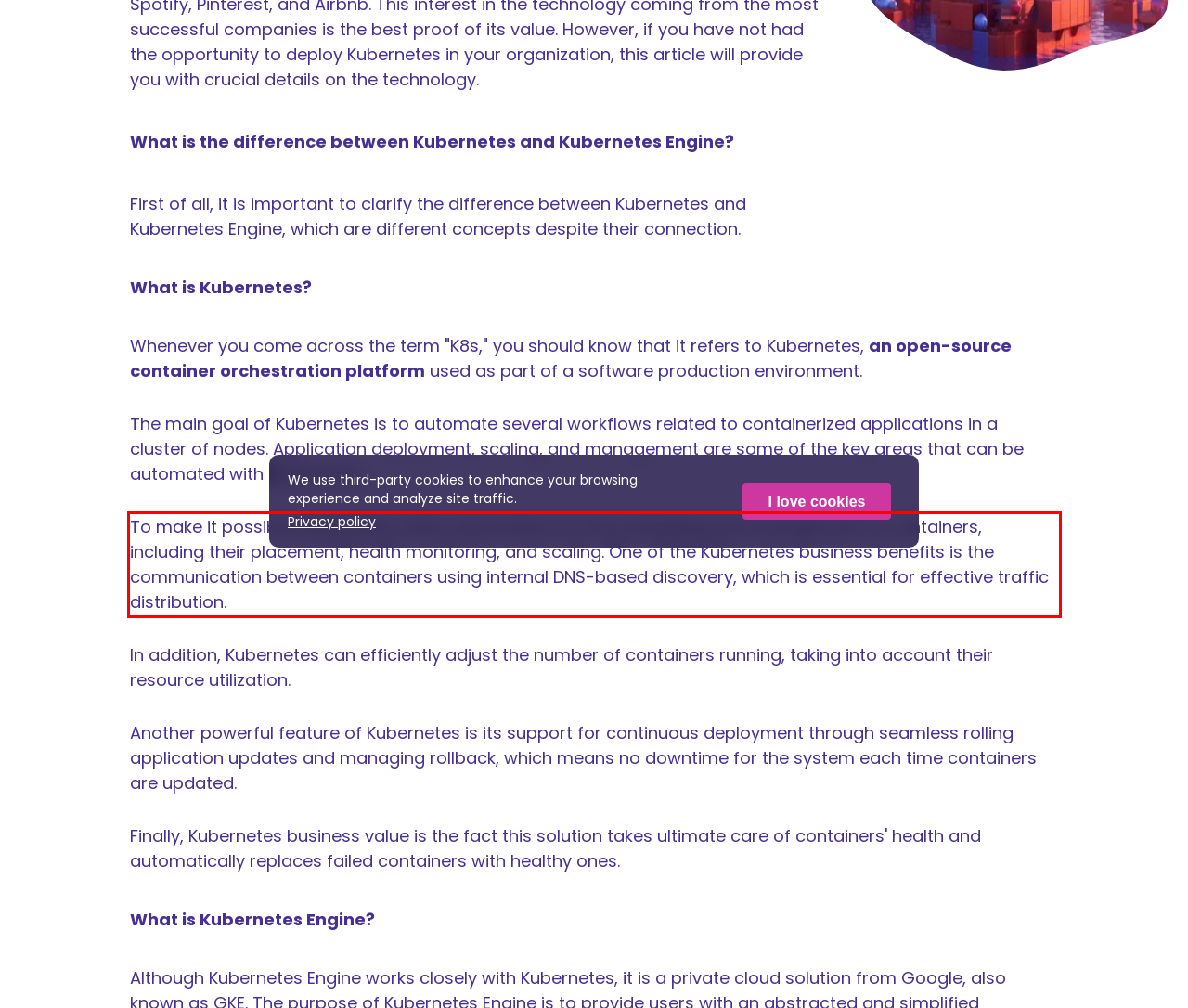You have a screenshot of a webpage with a UI element highlighted by a red bounding box. Use OCR to obtain the text within this highlighted area.

To make it possible, Kubernetes offers automation for the scheduling and management of containers, including their placement, health monitoring, and scaling. One of the Kubernetes business benefits is the communication between containers using internal DNS-based discovery, which is essential for effective traffic distribution.